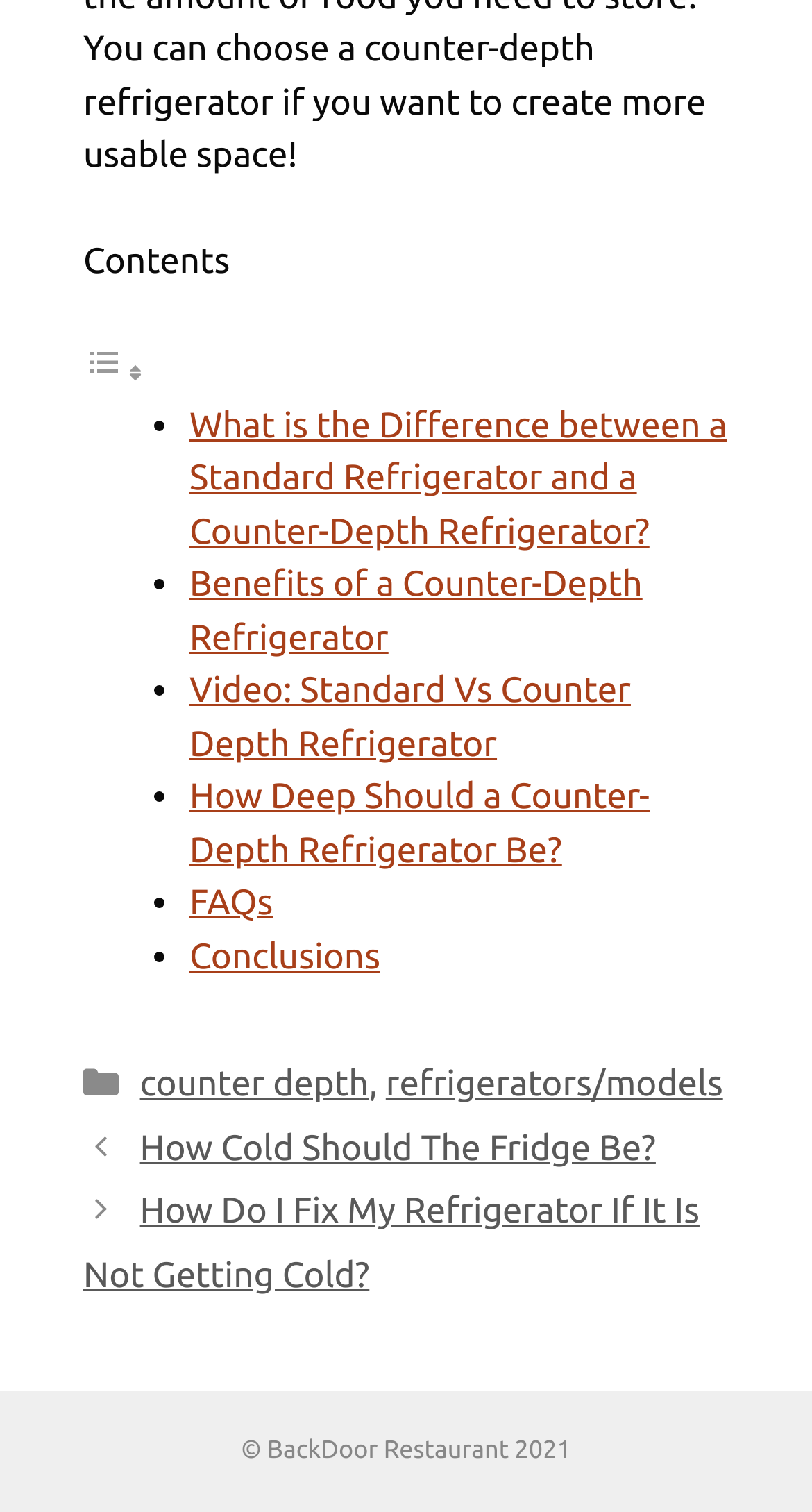What is the second link in the navigation section?
Could you please answer the question thoroughly and with as much detail as possible?

In the navigation section, I found the second link located at [0.103, 0.788, 0.861, 0.857] with the text 'How Do I Fix My Refrigerator If It Is Not Getting Cold?'.